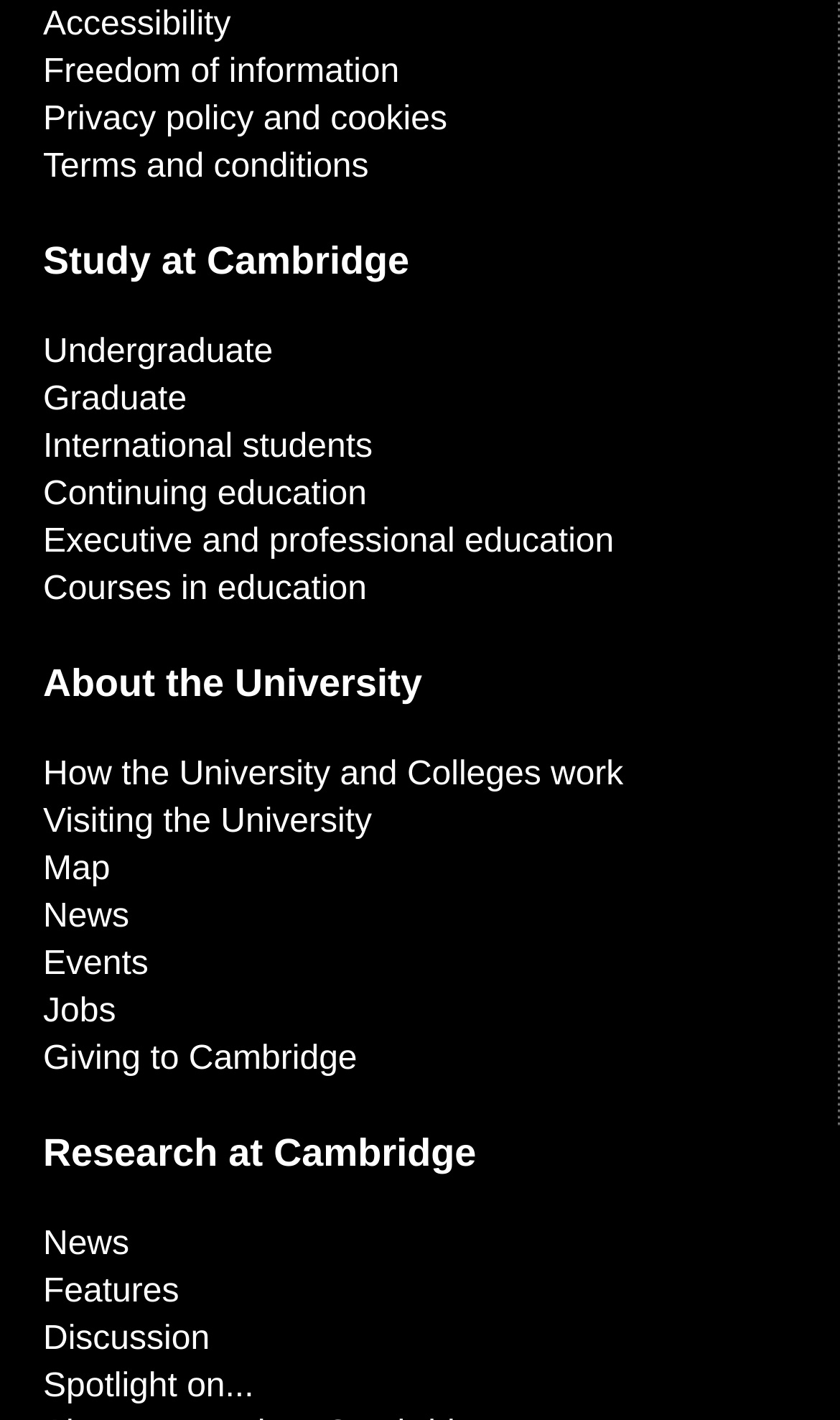Provide a short answer to the following question with just one word or phrase: How many headings are there on the webpage?

3